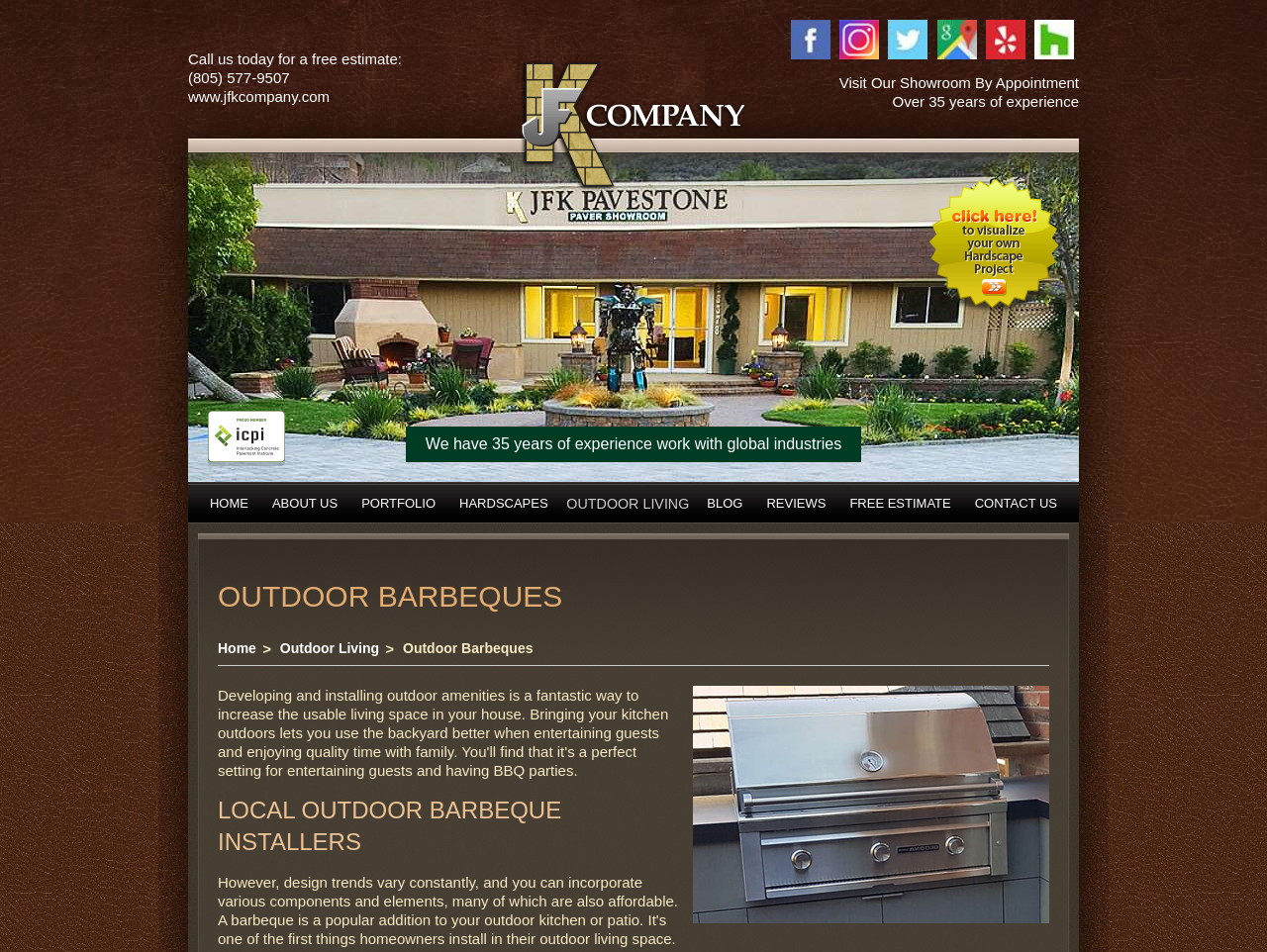Provide the bounding box coordinates of the area you need to click to execute the following instruction: "Search for something".

None